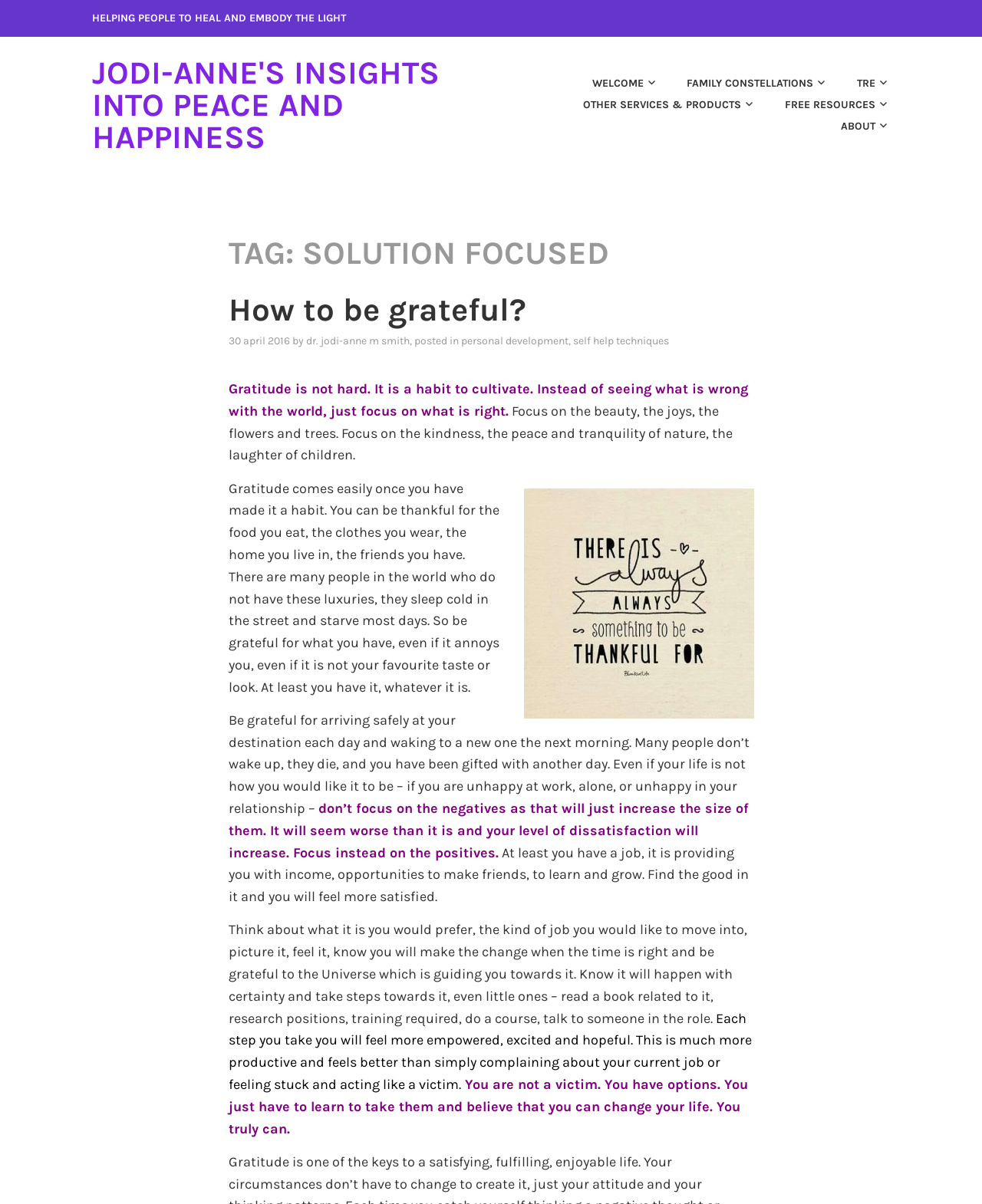Produce a meticulous description of the webpage.

This webpage is focused on personal development and self-help techniques, with a specific emphasis on gratitude. At the top, there is a large heading that reads "HELPING PEOPLE TO HEAL AND EMBODY THE LIGHT". Below this, there is a link to "JODI-ANNE'S INSIGHTS INTO PEACE AND HAPPINESS", which suggests that the webpage is a personal blog or website.

To the right of this link, there are several navigation links, including "WELCOME", "FAMILY CONSTELLATIONS", "TRE", "OTHER SERVICES & PRODUCTS", "FREE RESOURCES", and "ABOUT". These links are likely to lead to different sections of the website.

Below the navigation links, there is a header that reads "TAG: SOLUTION FOCUSED", which suggests that the webpage is focused on solution-focused therapy or coaching. Below this header, there is a heading that reads "How to be grateful?", which is followed by a link to an article or blog post with the same title.

The main content of the webpage is a series of paragraphs that discuss the importance of gratitude and how to cultivate it. The text is written in a conversational and encouraging tone, with the author urging readers to focus on the positive aspects of their lives and to be thankful for what they have. The text is interspersed with links to other articles or resources, including a link to a post about personal development.

There is also an image on the webpage, which is likely to be a photograph or illustration related to gratitude. The image is placed below the text and takes up about a quarter of the page.

Overall, the webpage has a calm and peaceful tone, with a focus on promoting personal growth and well-being. The text is easy to read and understand, and the layout is clear and simple.